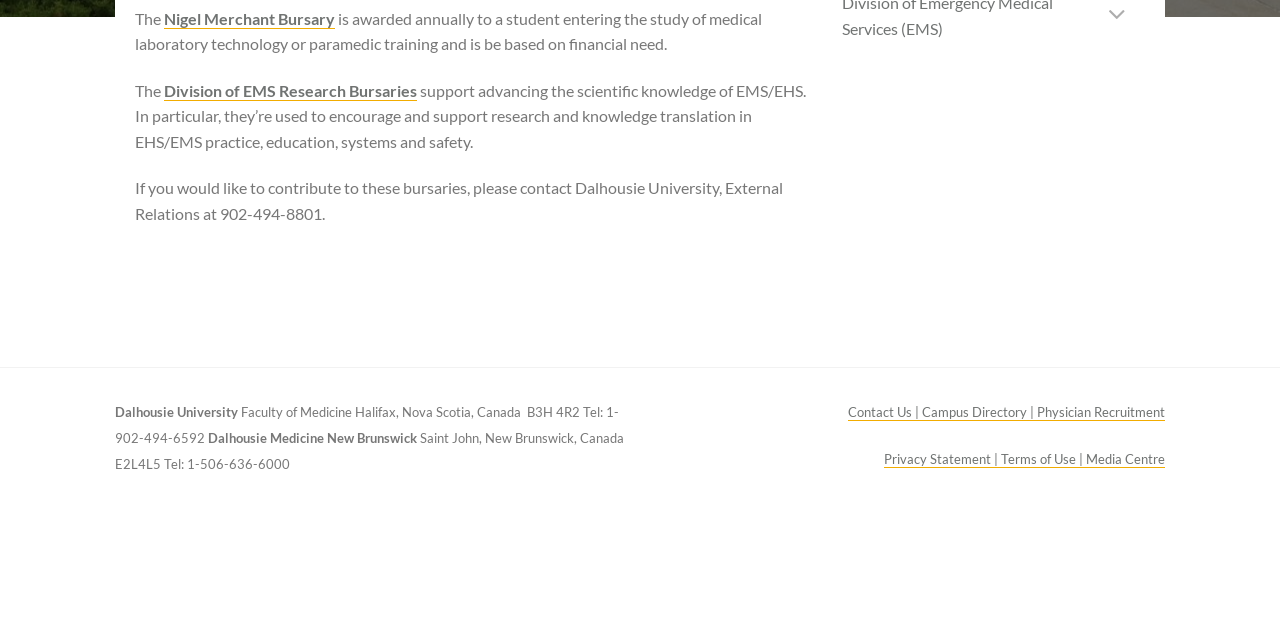Given the element description Terms of Use |, identify the bounding box coordinates for the UI element on the webpage screenshot. The format should be (top-left x, top-left y, bottom-right x, bottom-right y), with values between 0 and 1.

[0.782, 0.704, 0.848, 0.731]